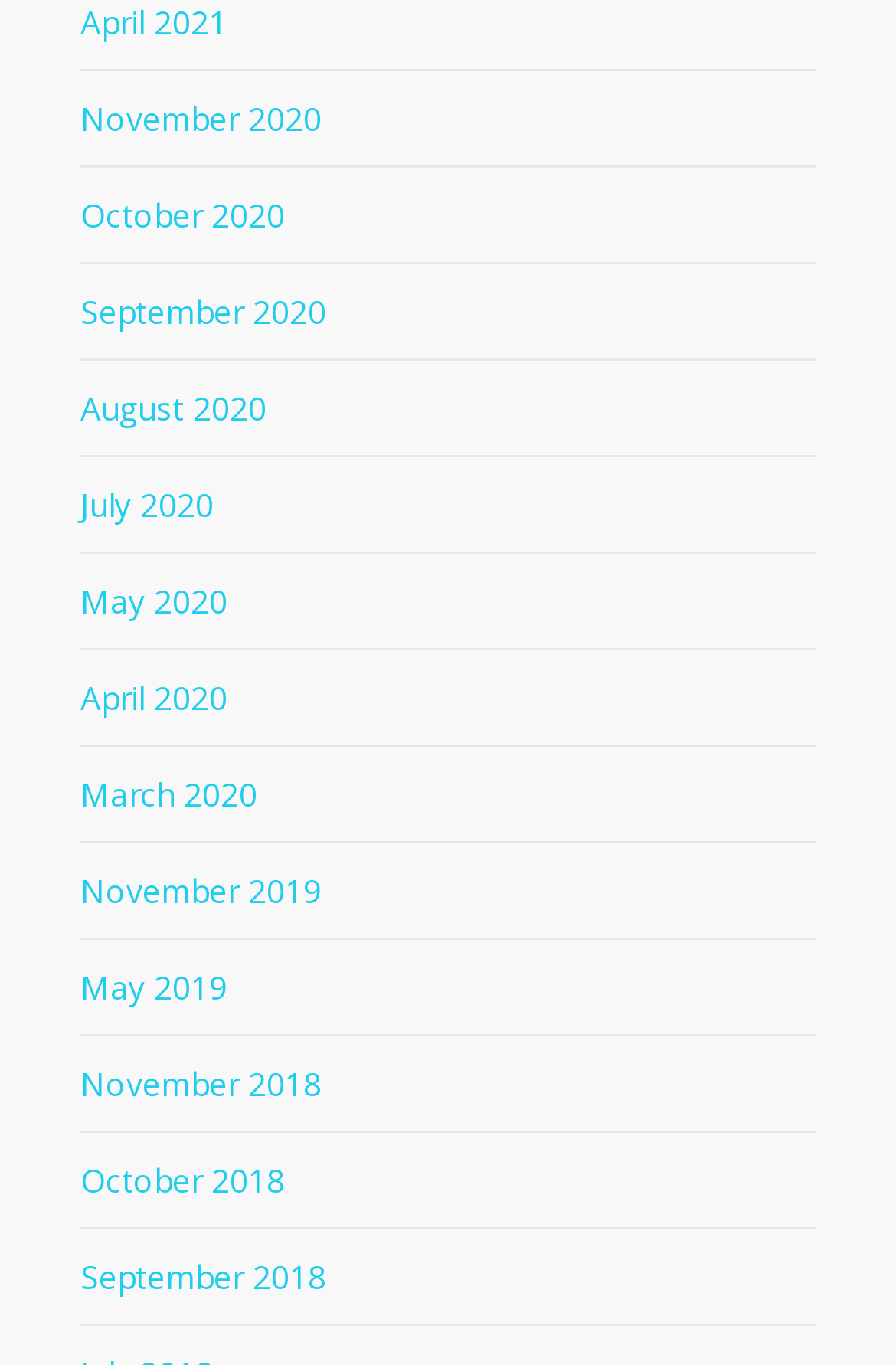Please analyze the image and give a detailed answer to the question:
What are the links on the webpage?

The webpage contains a list of links with dates ranging from April 2021 to September 2018. These links are likely archives of past content or news articles.